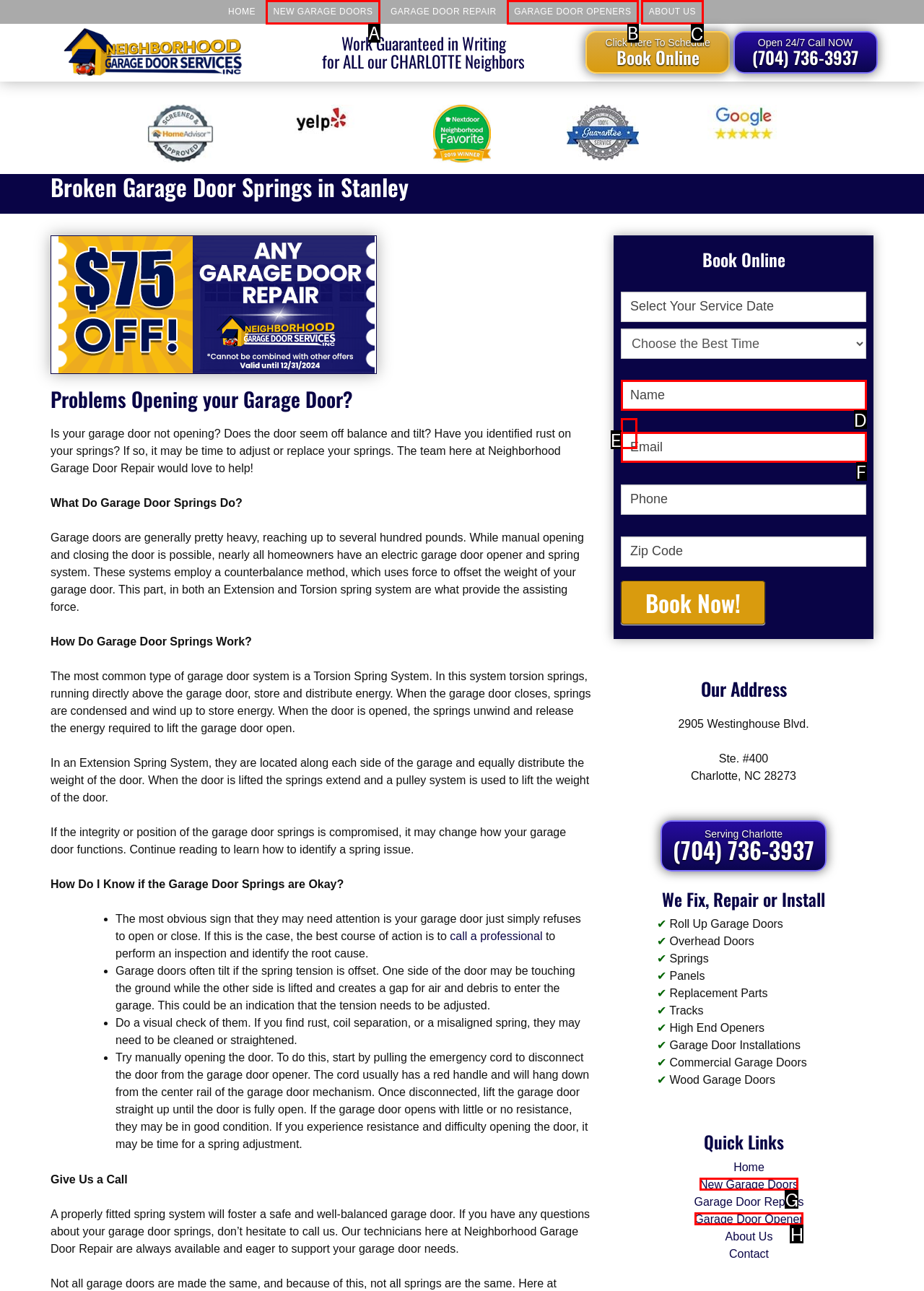Tell me which UI element to click to fulfill the given task: Click About Us. Respond with the letter of the correct option directly.

C